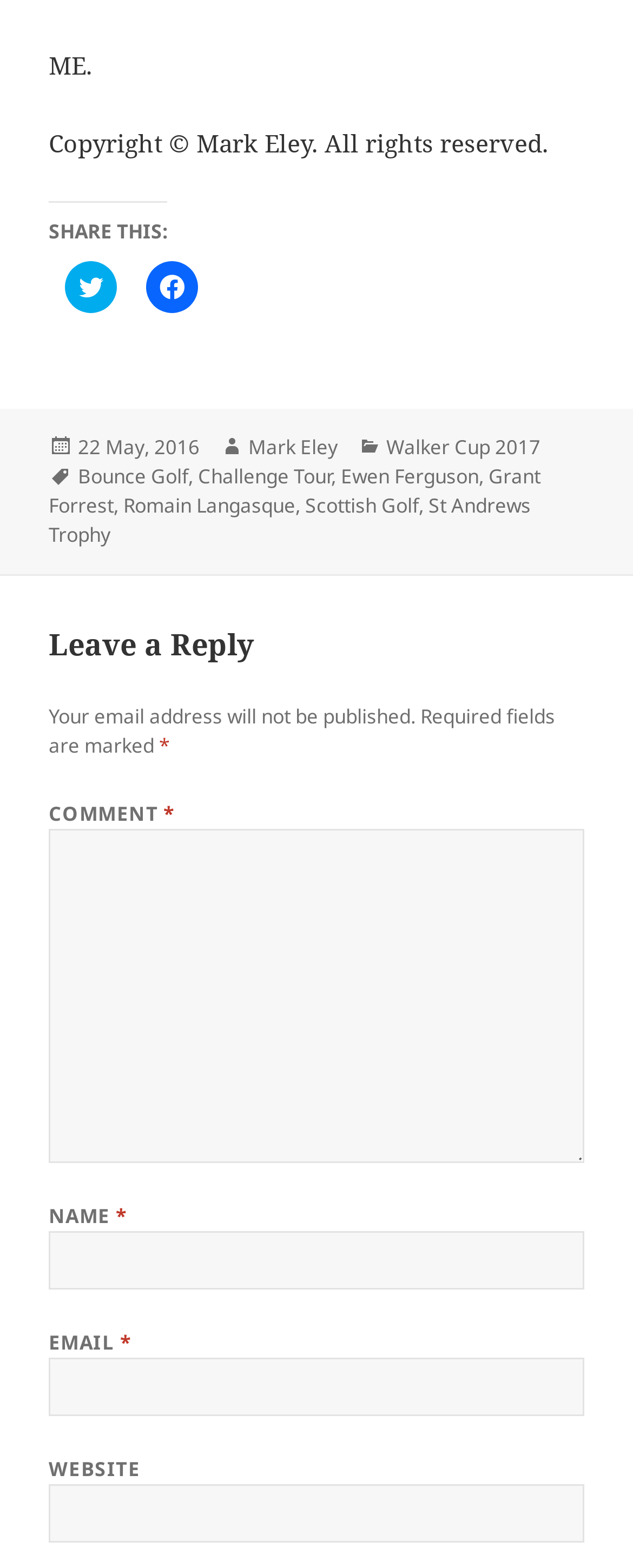Refer to the screenshot and give an in-depth answer to this question: How many tags are associated with the article?

The tags associated with the article can be found in the footer section of the webpage, where it says 'Tags' followed by links 'Bounce Golf', 'Challenge Tour', 'Ewen Ferguson', 'Grant Forrest', and 'Scottish Golf'.